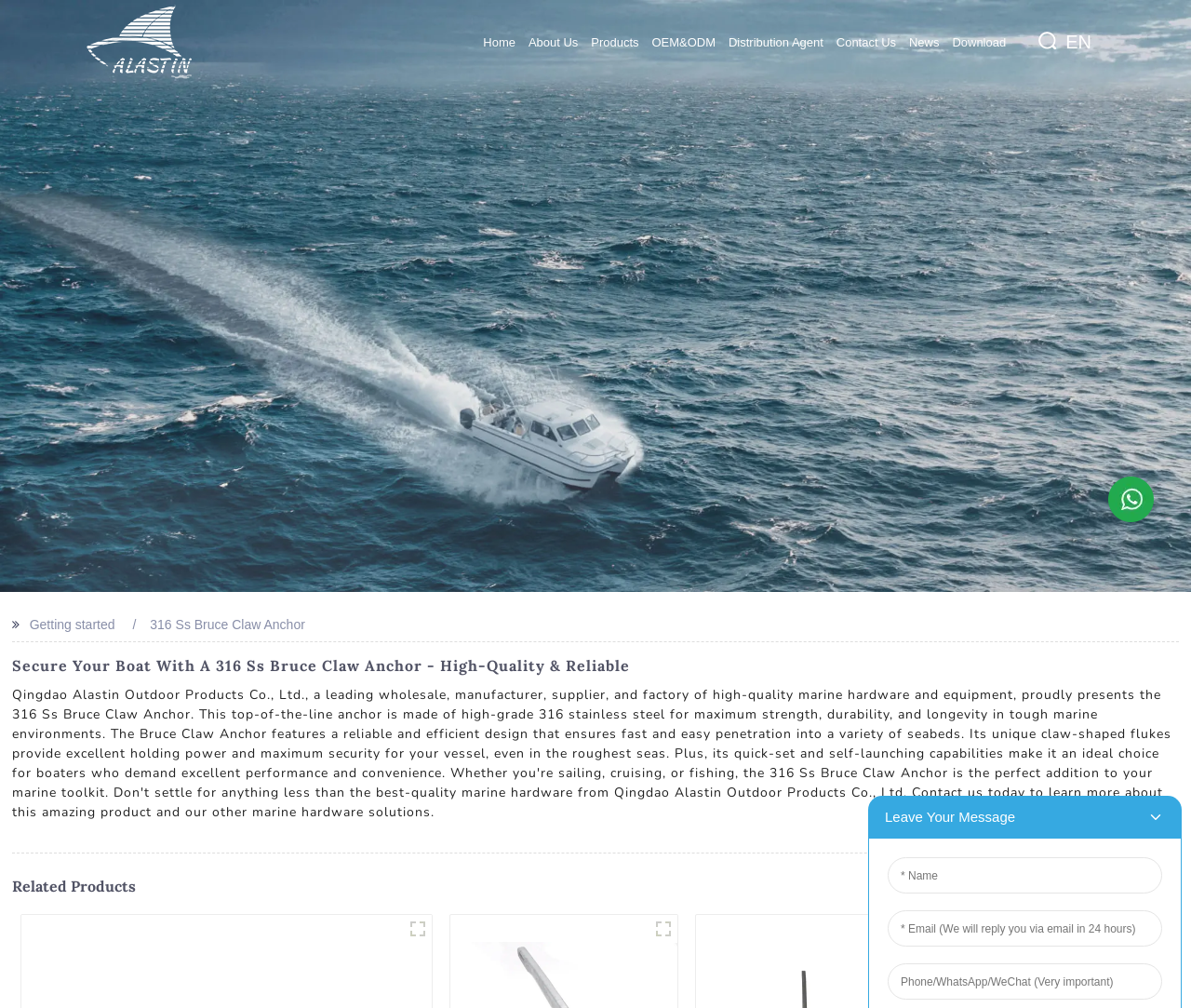Can you identify the bounding box coordinates of the clickable region needed to carry out this instruction: 'Contact Us through the link'? The coordinates should be four float numbers within the range of 0 to 1, stated as [left, top, right, bottom].

[0.702, 0.021, 0.752, 0.062]